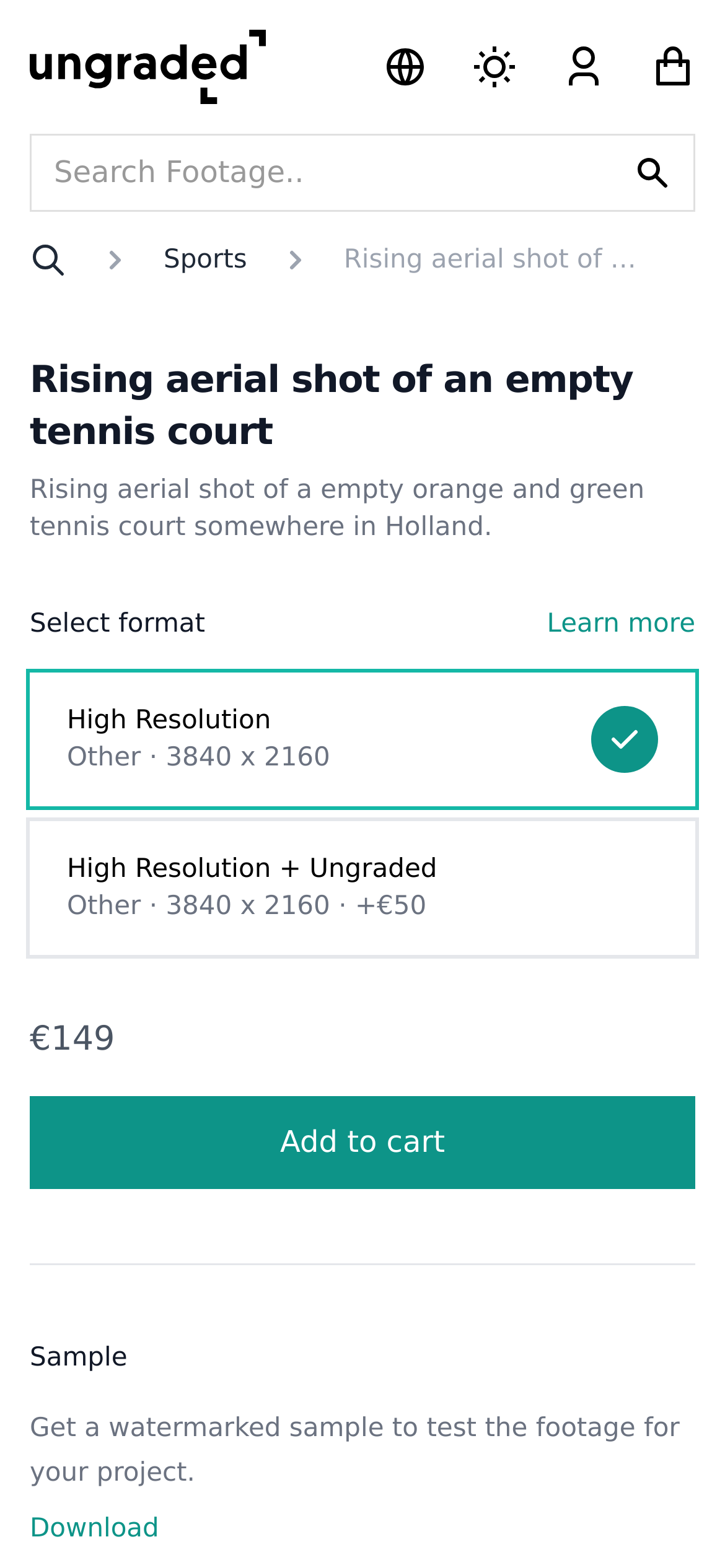What is the purpose of the 'Download' button?
Based on the image content, provide your answer in one word or a short phrase.

To download a watermarked sample